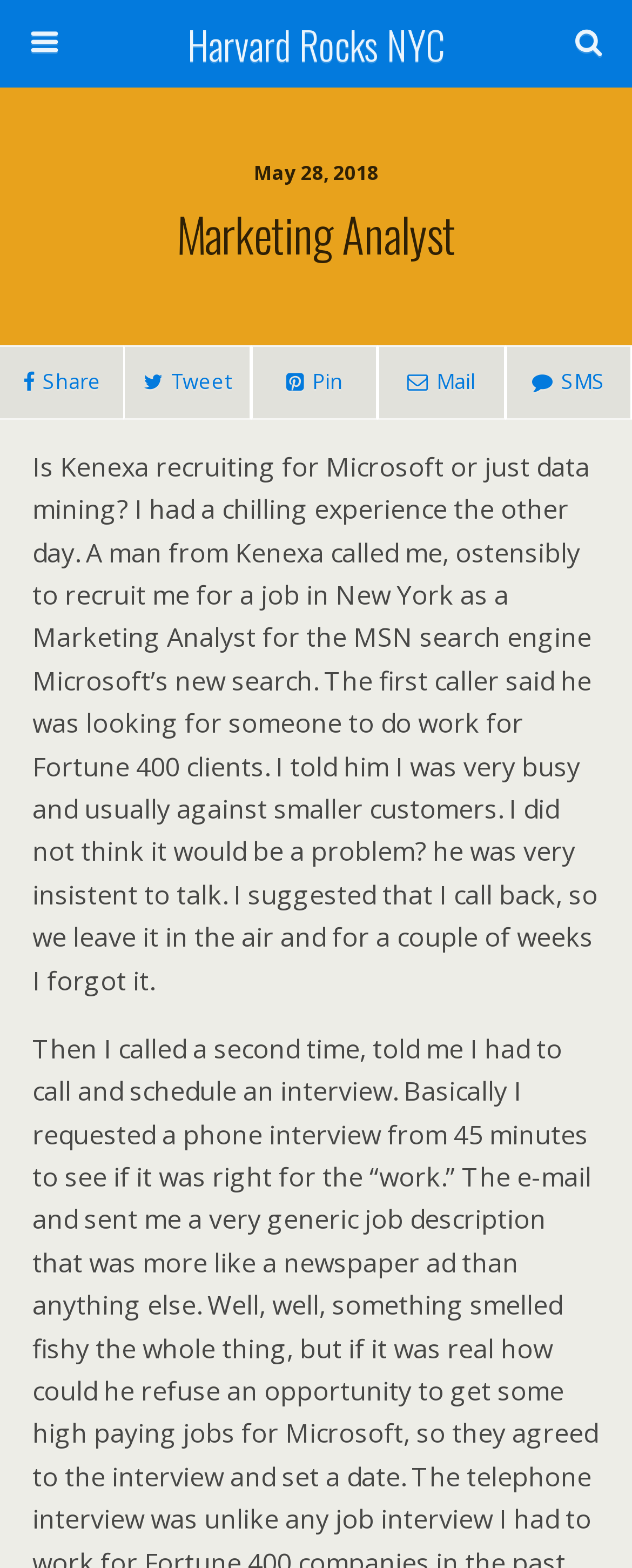For the element described, predict the bounding box coordinates as (top-left x, top-left y, bottom-right x, bottom-right y). All values should be between 0 and 1. Element description: Pin

[0.397, 0.221, 0.598, 0.268]